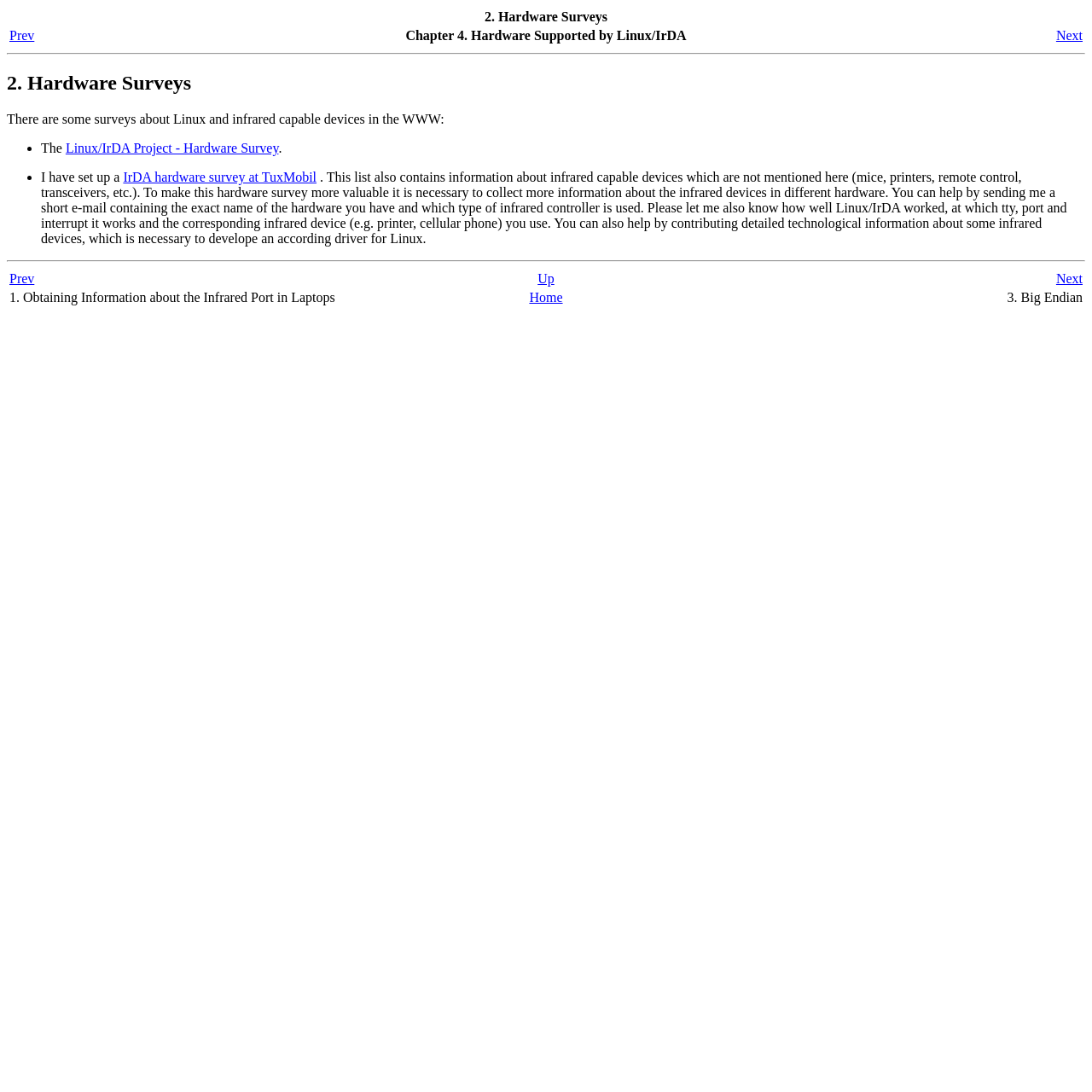Pinpoint the bounding box coordinates of the clickable area needed to execute the instruction: "Click on Up". The coordinates should be specified as four float numbers between 0 and 1, i.e., [left, top, right, bottom].

[0.402, 0.248, 0.598, 0.263]